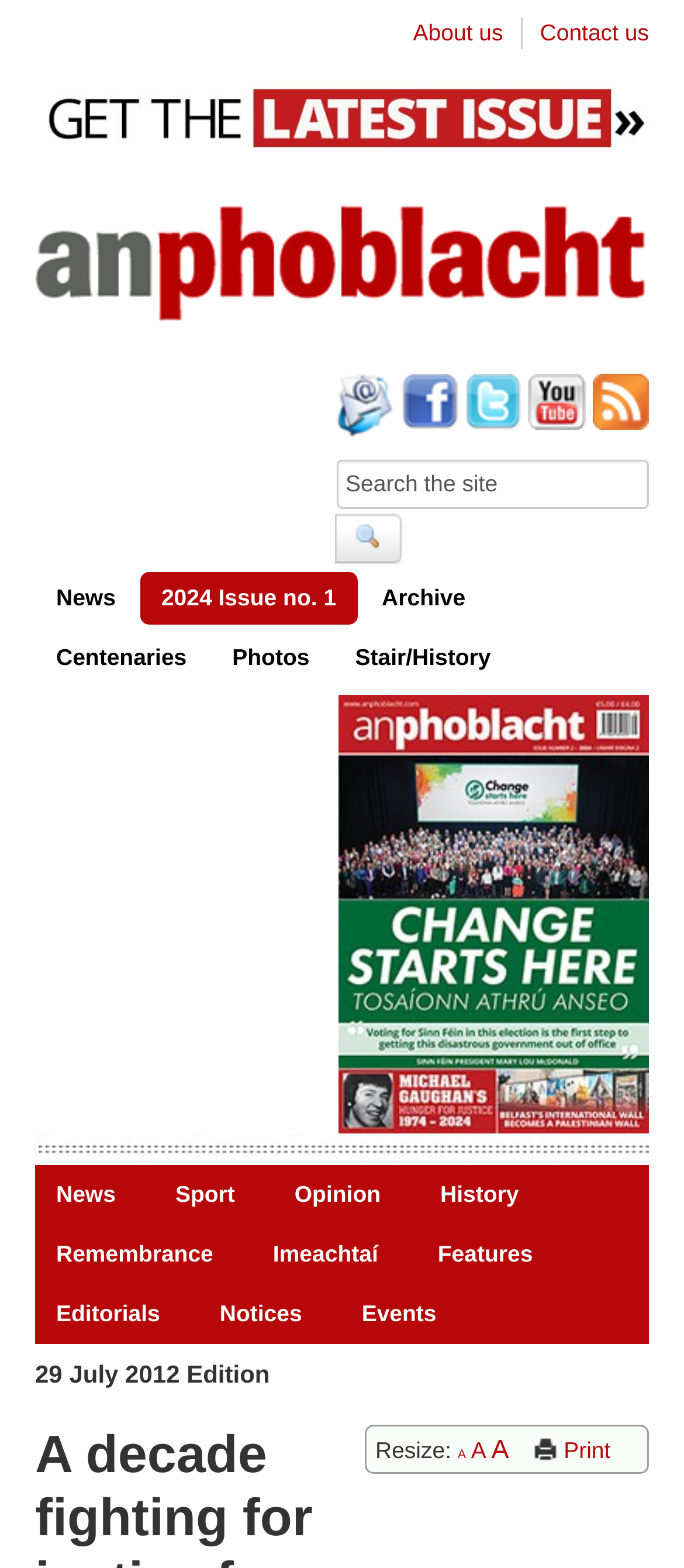How many main categories are there in the news section?
Provide a detailed answer to the question, using the image to inform your response.

I looked at the news section and found the main categories, which are News, Sport, Opinion, History, and Remembrance. There are 5 main categories in the news section.